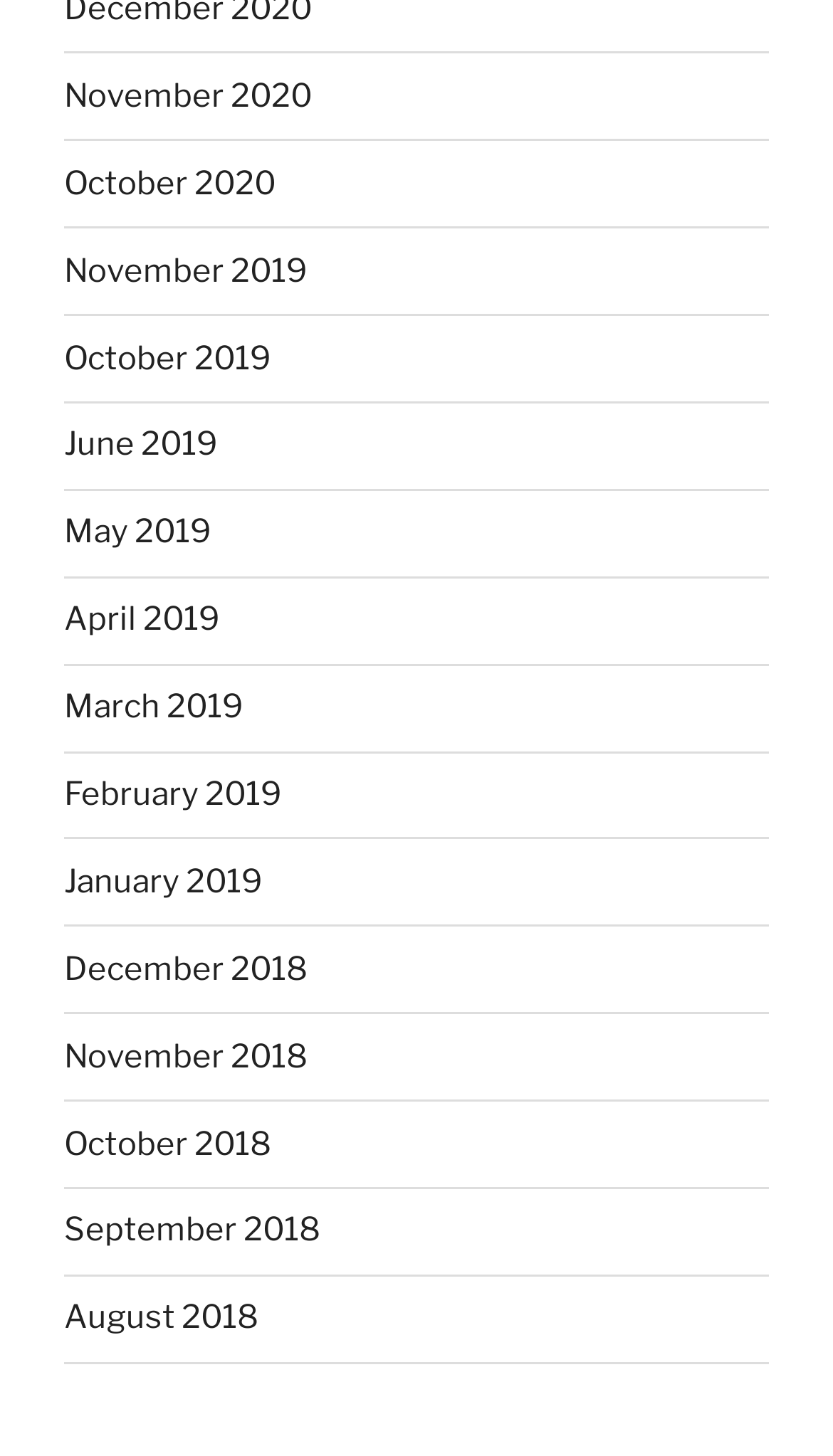Please determine the bounding box coordinates of the section I need to click to accomplish this instruction: "view October 2019".

[0.077, 0.233, 0.326, 0.259]